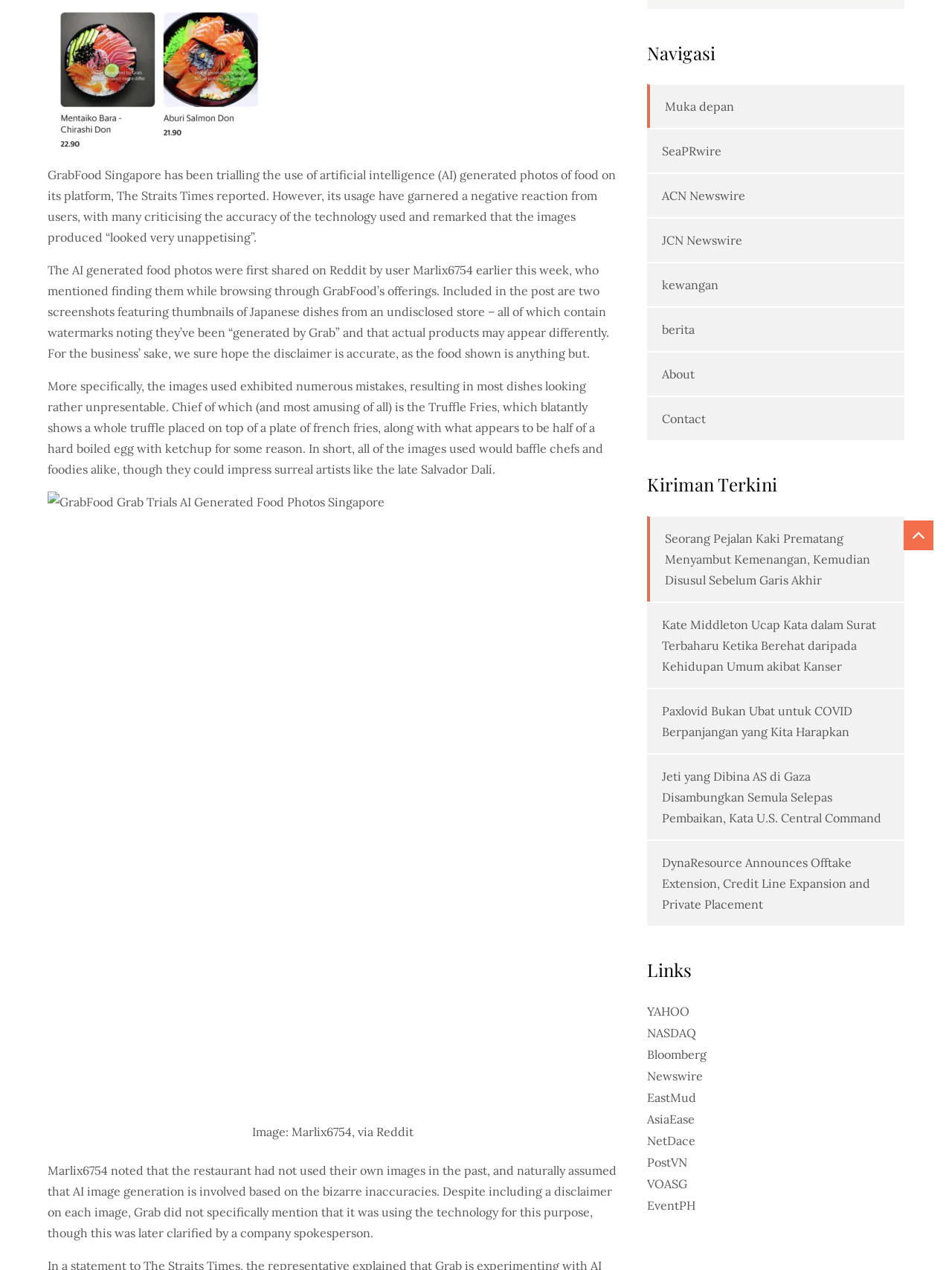For the element described, predict the bounding box coordinates as (top-left x, top-left y, bottom-right x, bottom-right y). All values should be between 0 and 1. Element description: ACN Newswire

[0.696, 0.148, 0.783, 0.16]